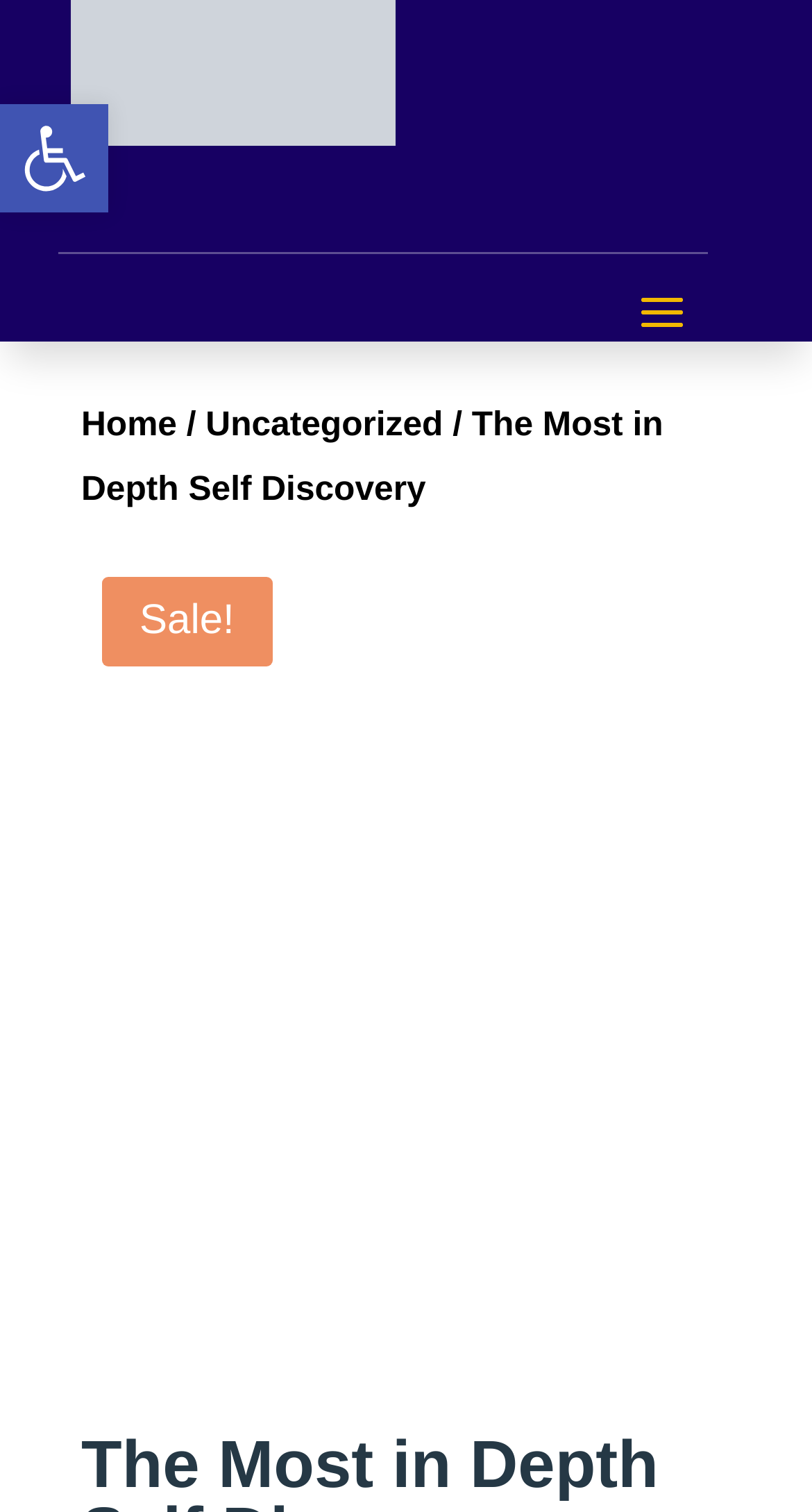Answer the following in one word or a short phrase: 
What is the text above the main content area?

Sale!